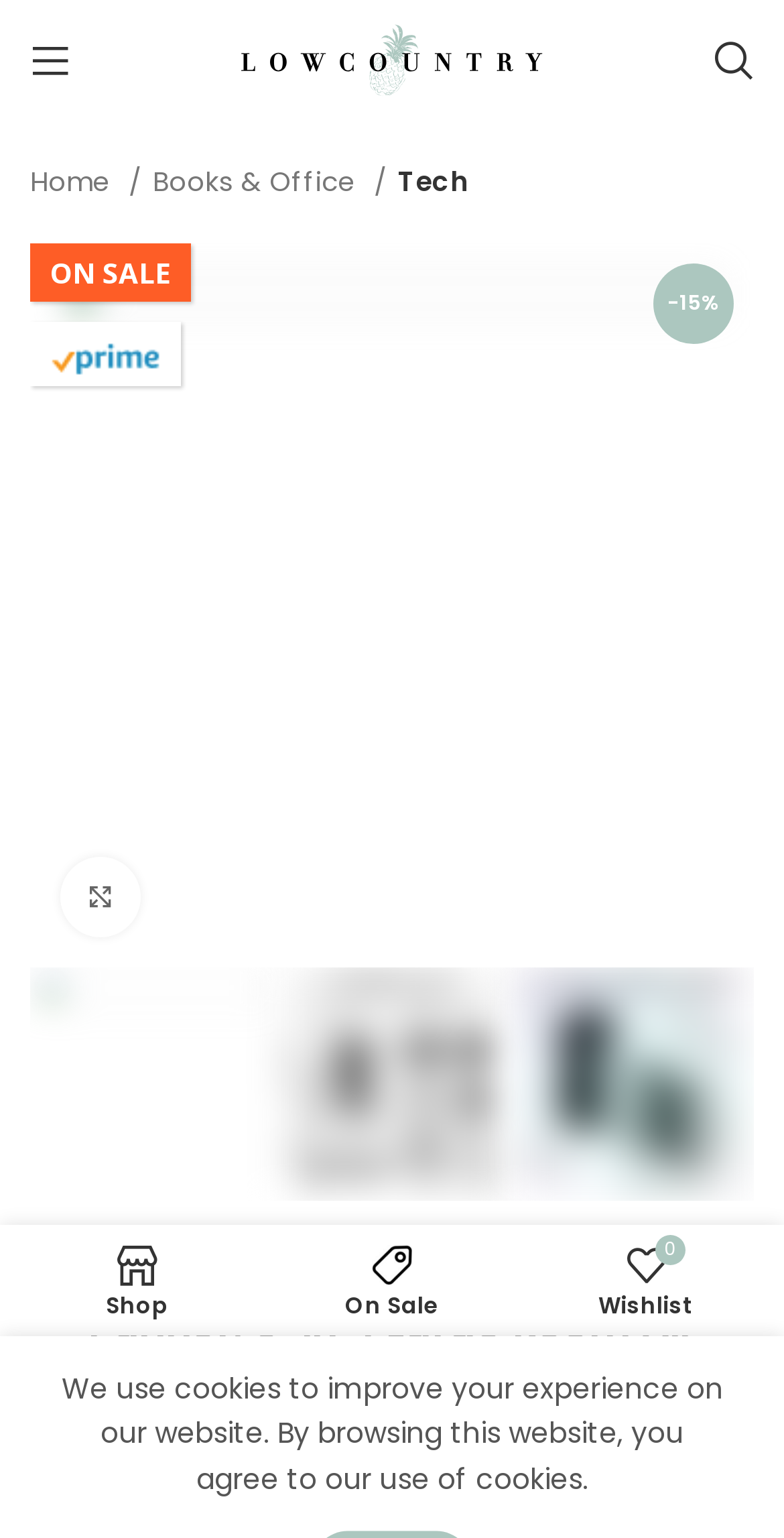Provide the bounding box coordinates of the UI element that matches the description: "0 Wishlist".

[0.662, 0.803, 0.987, 0.862]